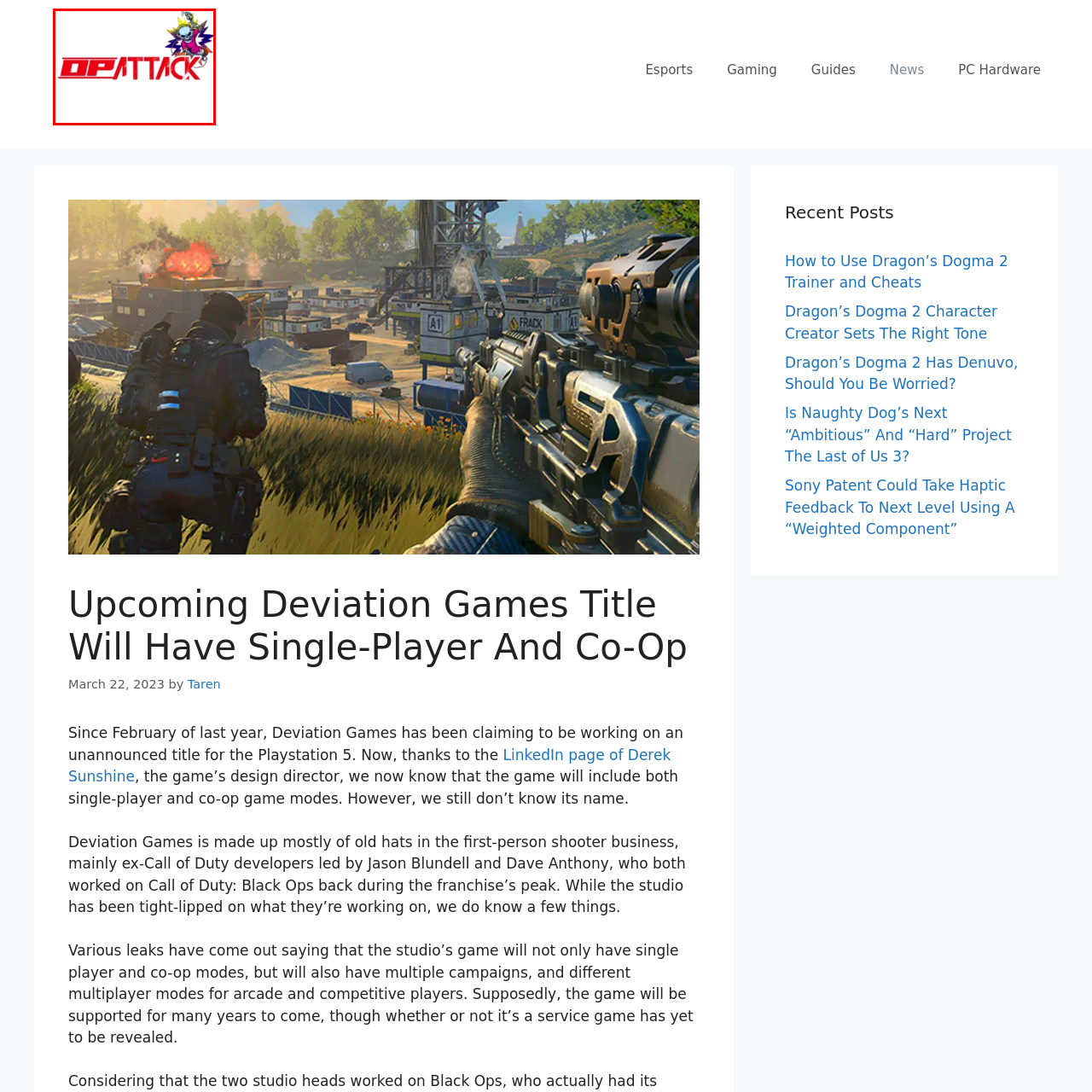Direct your attention to the image within the red boundary, What is the theme of the logo design?
 Respond with a single word or phrase.

Action and adventure